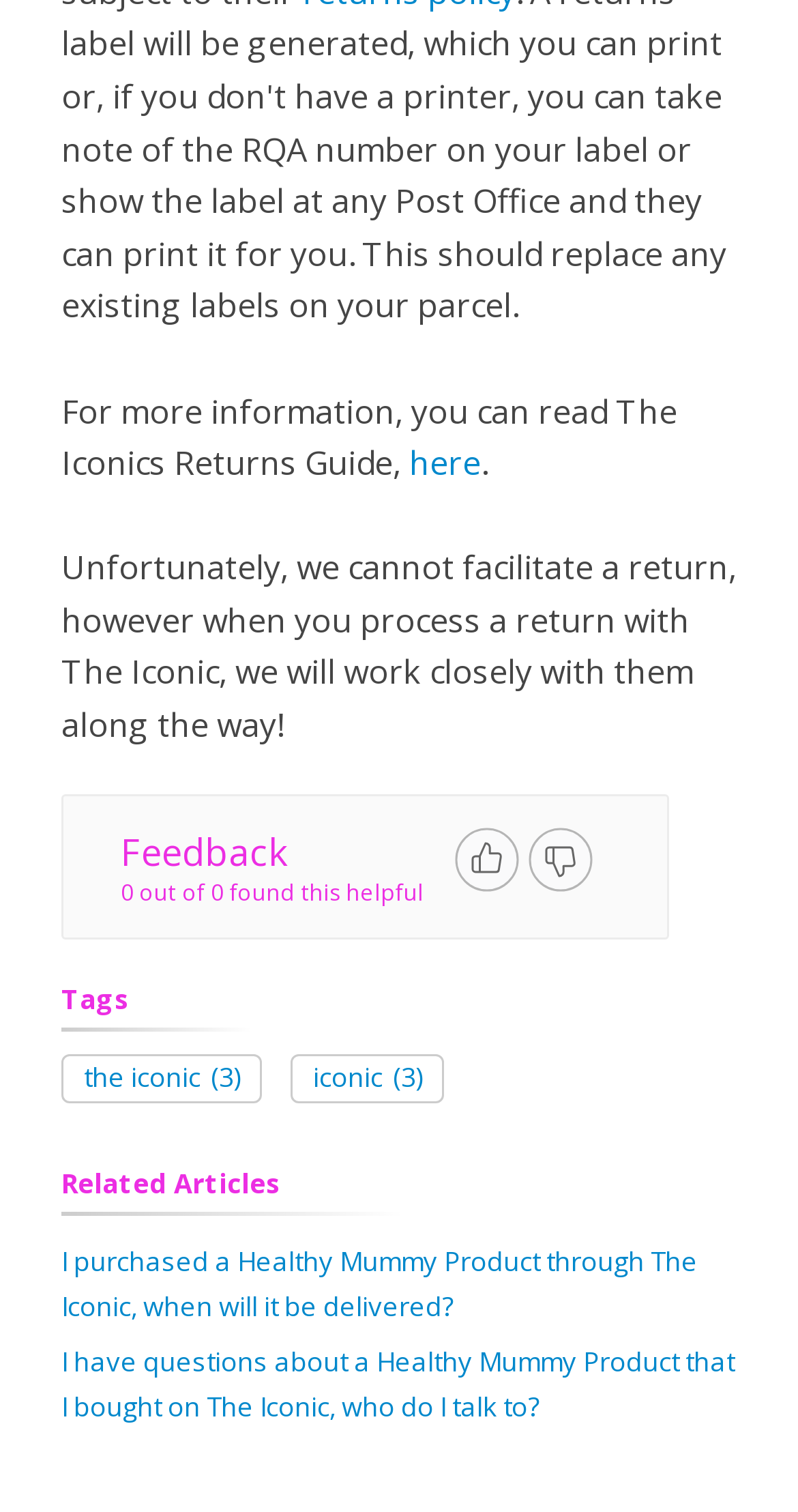Determine the bounding box coordinates of the UI element described below. Use the format (top-left x, top-left y, bottom-right x, bottom-right y) with floating point numbers between 0 and 1: here

[0.513, 0.291, 0.603, 0.321]